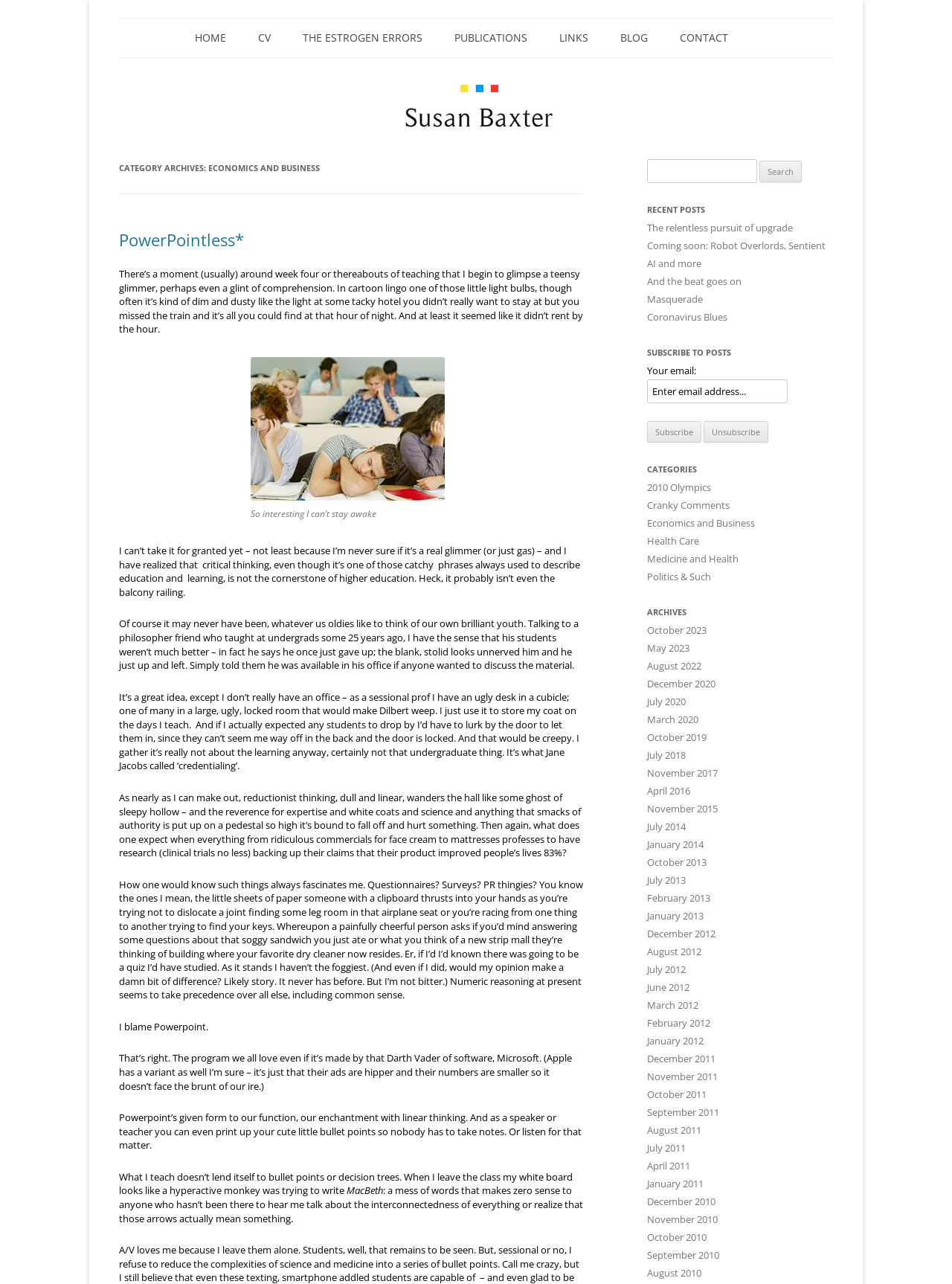Can you identify the bounding box coordinates of the clickable region needed to carry out this instruction: 'Click the 'HOME' link'? The coordinates should be four float numbers within the range of 0 to 1, stated as [left, top, right, bottom].

[0.204, 0.014, 0.237, 0.044]